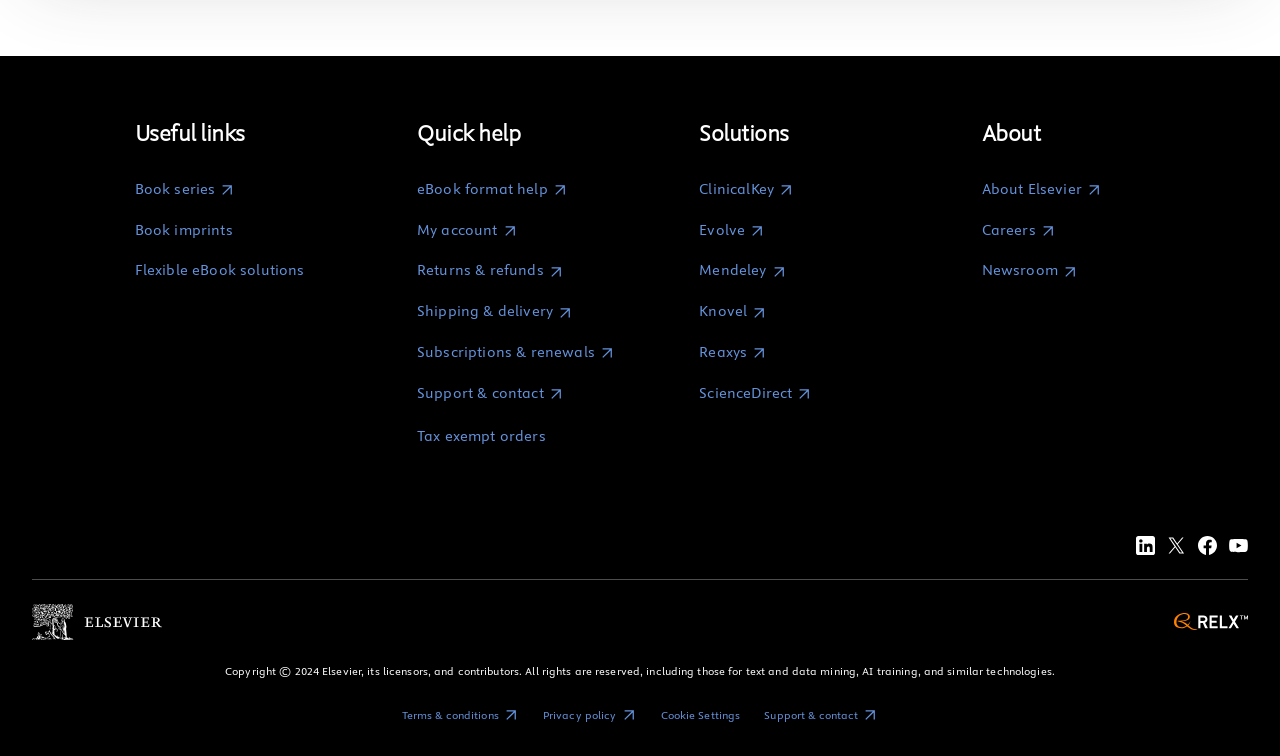Using the provided element description: "Reaxys(opens in new tab/window)", identify the bounding box coordinates. The coordinates should be four floats between 0 and 1 in the order [left, top, right, bottom].

[0.546, 0.452, 0.635, 0.48]